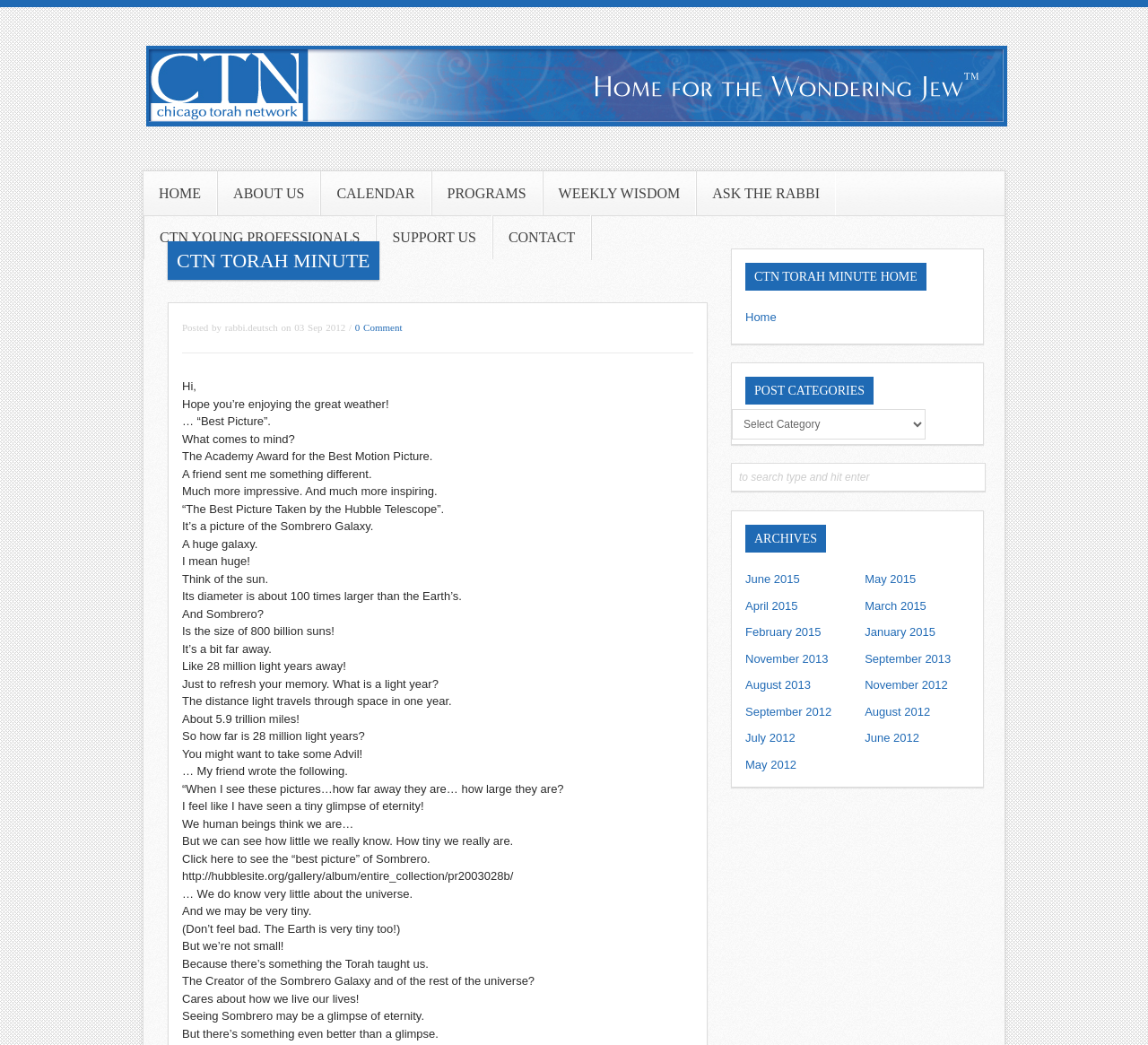Kindly determine the bounding box coordinates of the area that needs to be clicked to fulfill this instruction: "Search for something".

[0.637, 0.443, 0.859, 0.47]